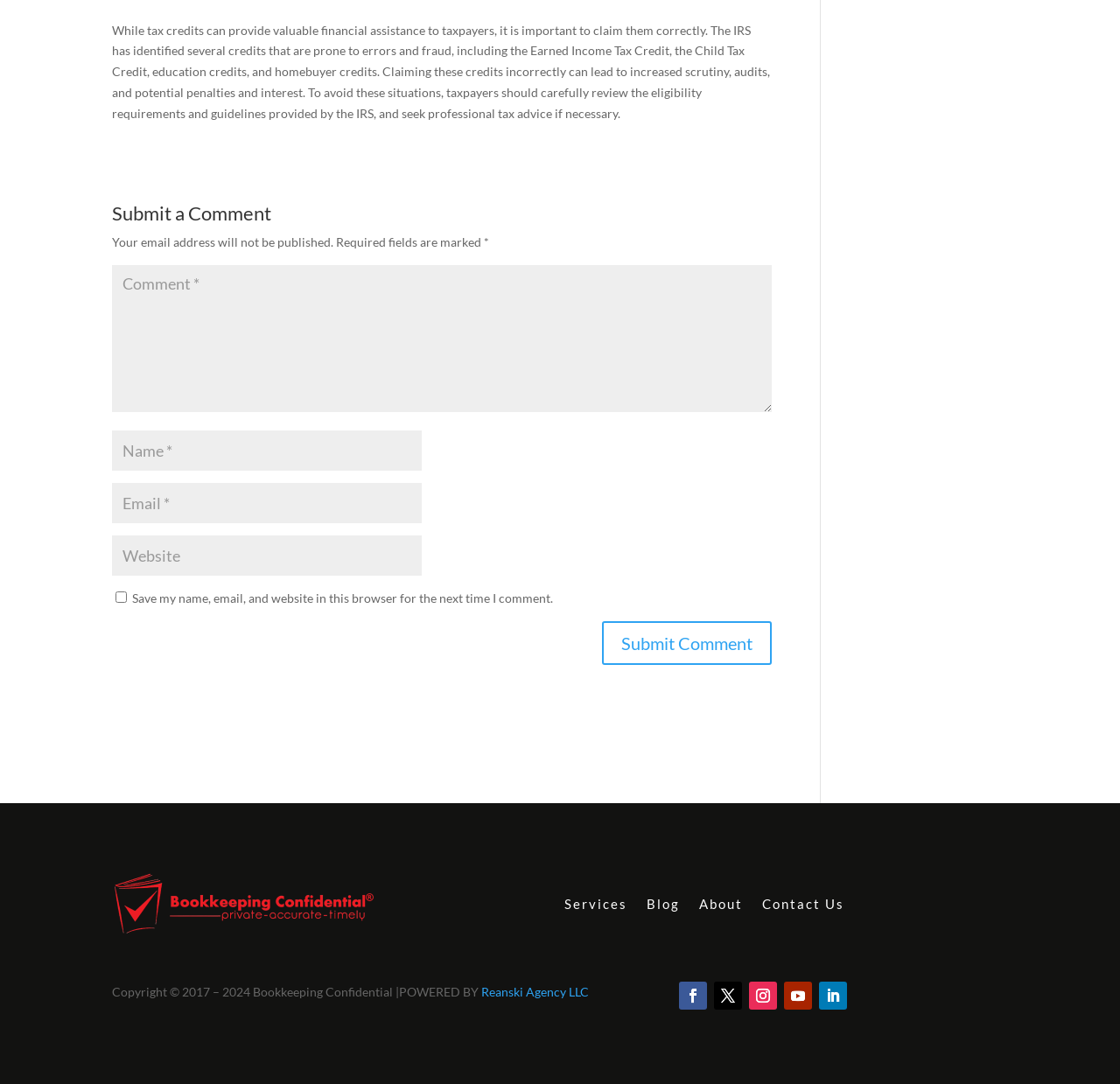Determine the bounding box coordinates of the clickable element to achieve the following action: 'Visit the services page'. Provide the coordinates as four float values between 0 and 1, formatted as [left, top, right, bottom].

[0.504, 0.803, 0.56, 0.864]